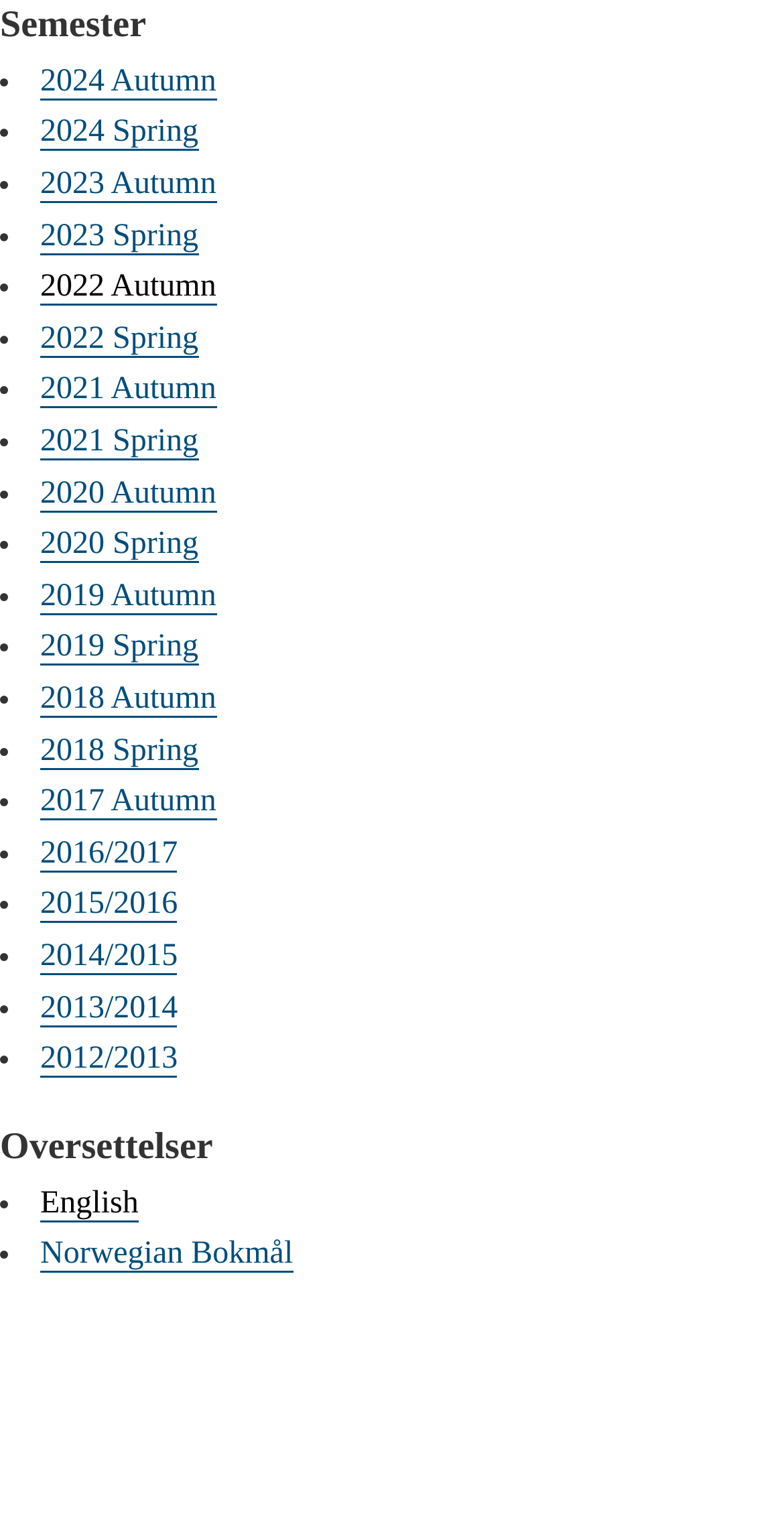Provide the bounding box coordinates of the HTML element this sentence describes: "2024 Spring". The bounding box coordinates consist of four float numbers between 0 and 1, i.e., [left, top, right, bottom].

[0.051, 0.076, 0.253, 0.1]